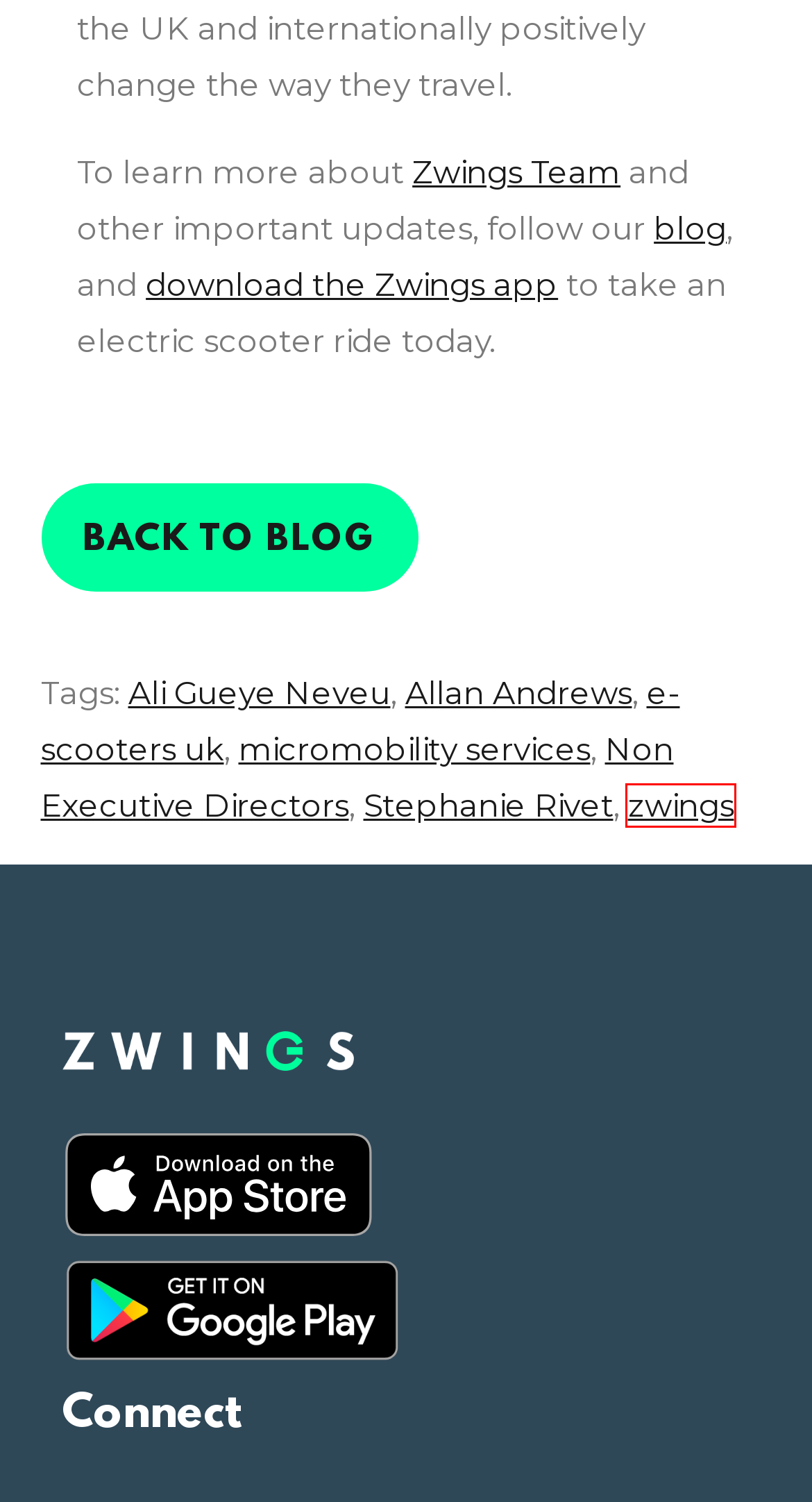Look at the screenshot of a webpage, where a red bounding box highlights an element. Select the best description that matches the new webpage after clicking the highlighted element. Here are the candidates:
A. Meet Stephen Bee, Zwings’ Chief Operating Officer - Zwings
B. e-scooters uk Archives - Zwings
C. Allan Andrews Archives - Zwings
D. Ali Gueye Neveu Archives - Zwings
E. zwings Archives - Zwings
F. Blog - Zwings
G. ‎ZWINGS on the App Store
H. Stephanie Rivet Archives - Zwings

E